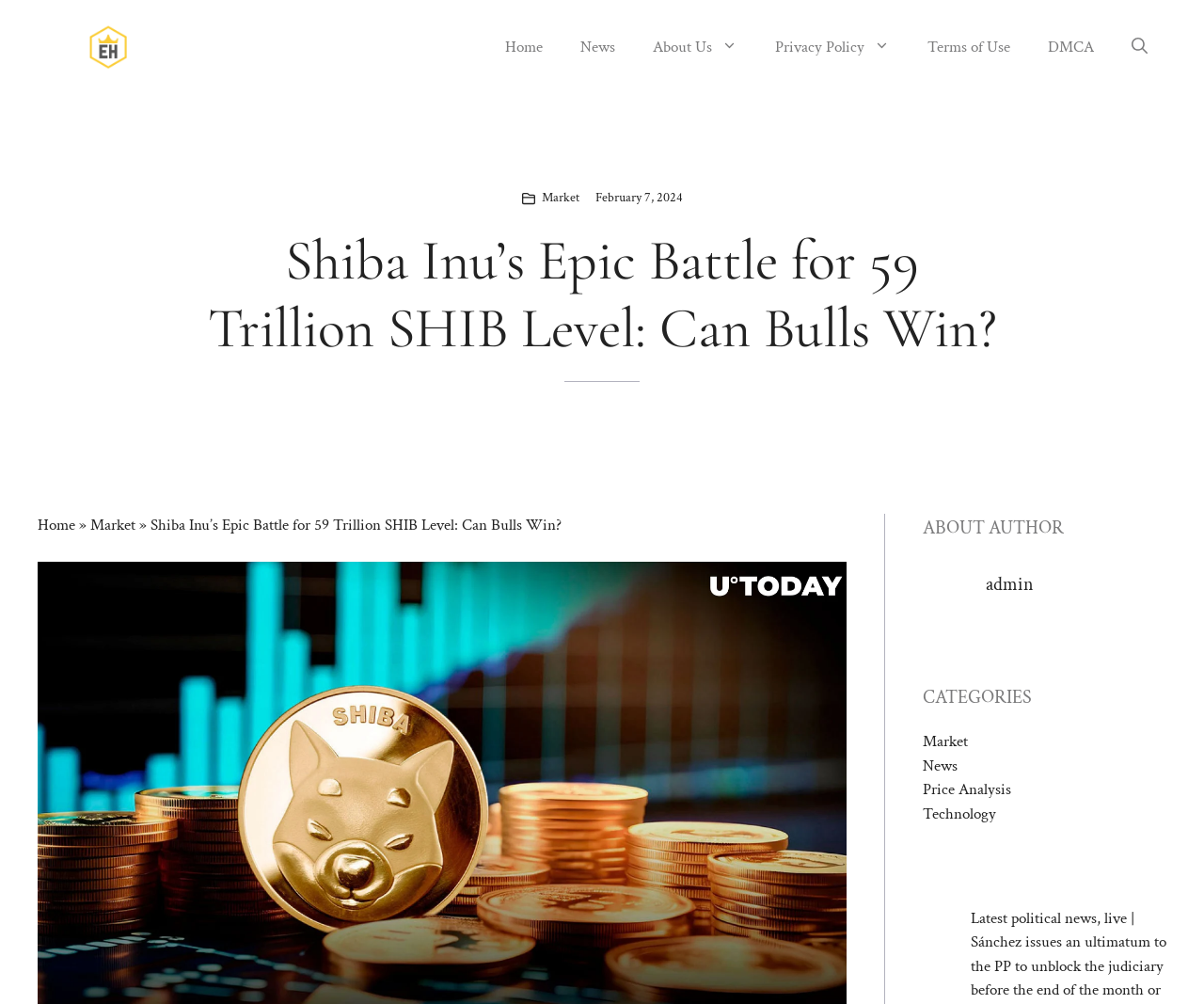Give a short answer using one word or phrase for the question:
What is the topic of the article?

Shiba Inu's Epic Battle for 59 Trillion SHIB Level